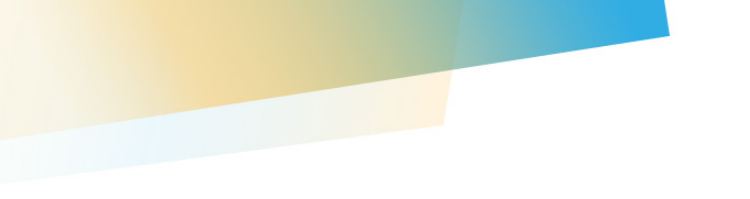Use one word or a short phrase to answer the question provided: 
What type of content is the design element used for?

Important announcements